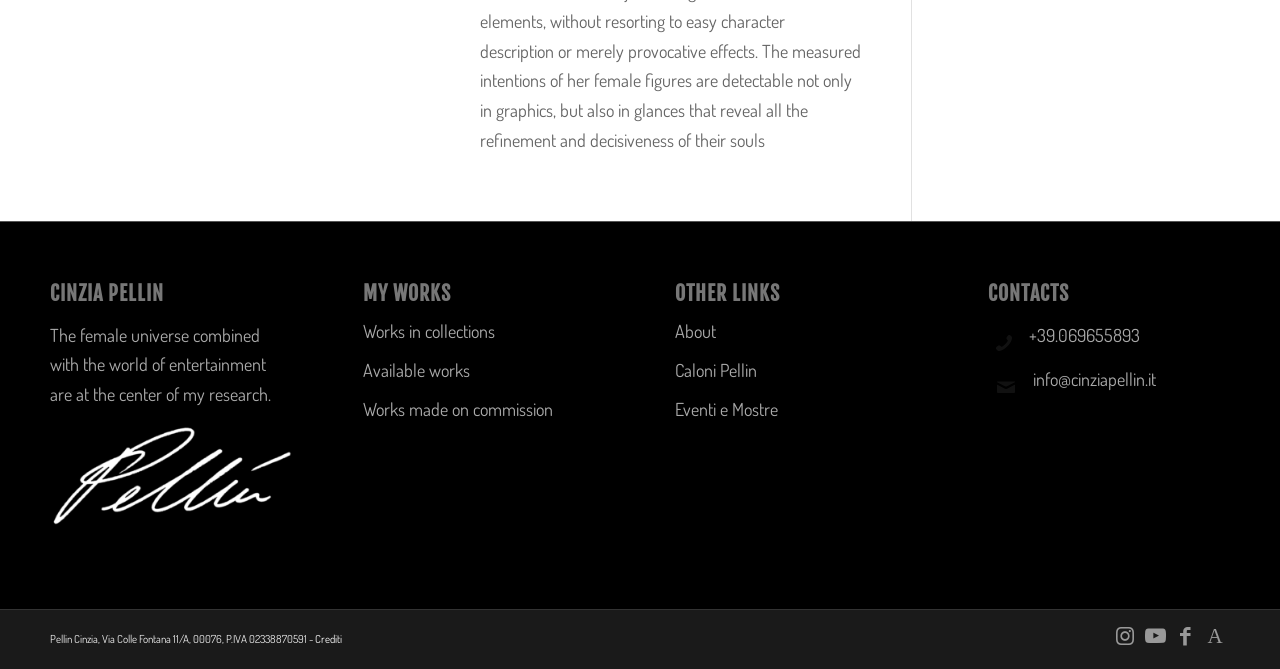Extract the bounding box for the UI element that matches this description: "Available works".

[0.283, 0.526, 0.472, 0.584]